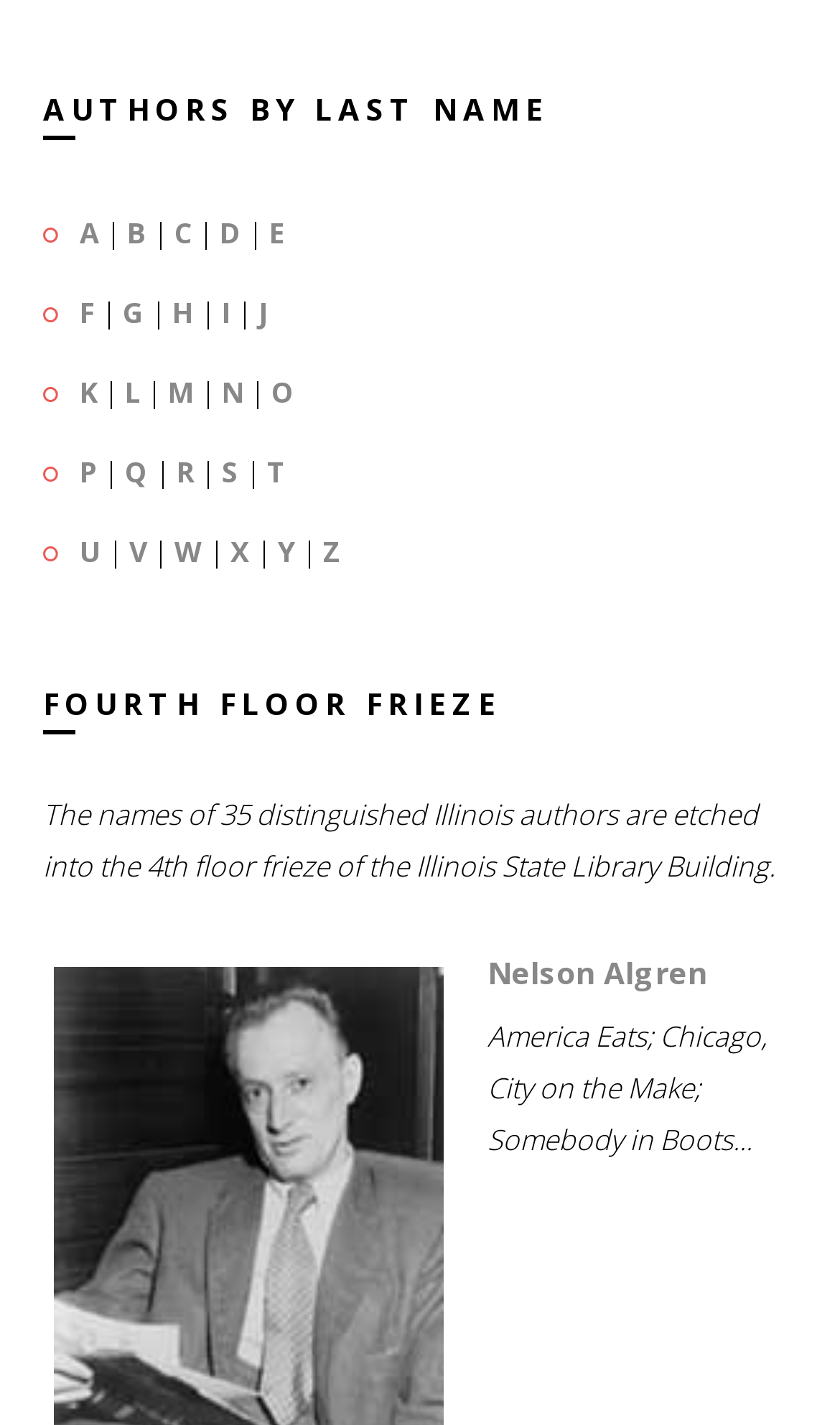For the element described, predict the bounding box coordinates as (top-left x, top-left y, bottom-right x, bottom-right y). All values should be between 0 and 1. Element description: Nelson Algren

[0.58, 0.668, 0.842, 0.697]